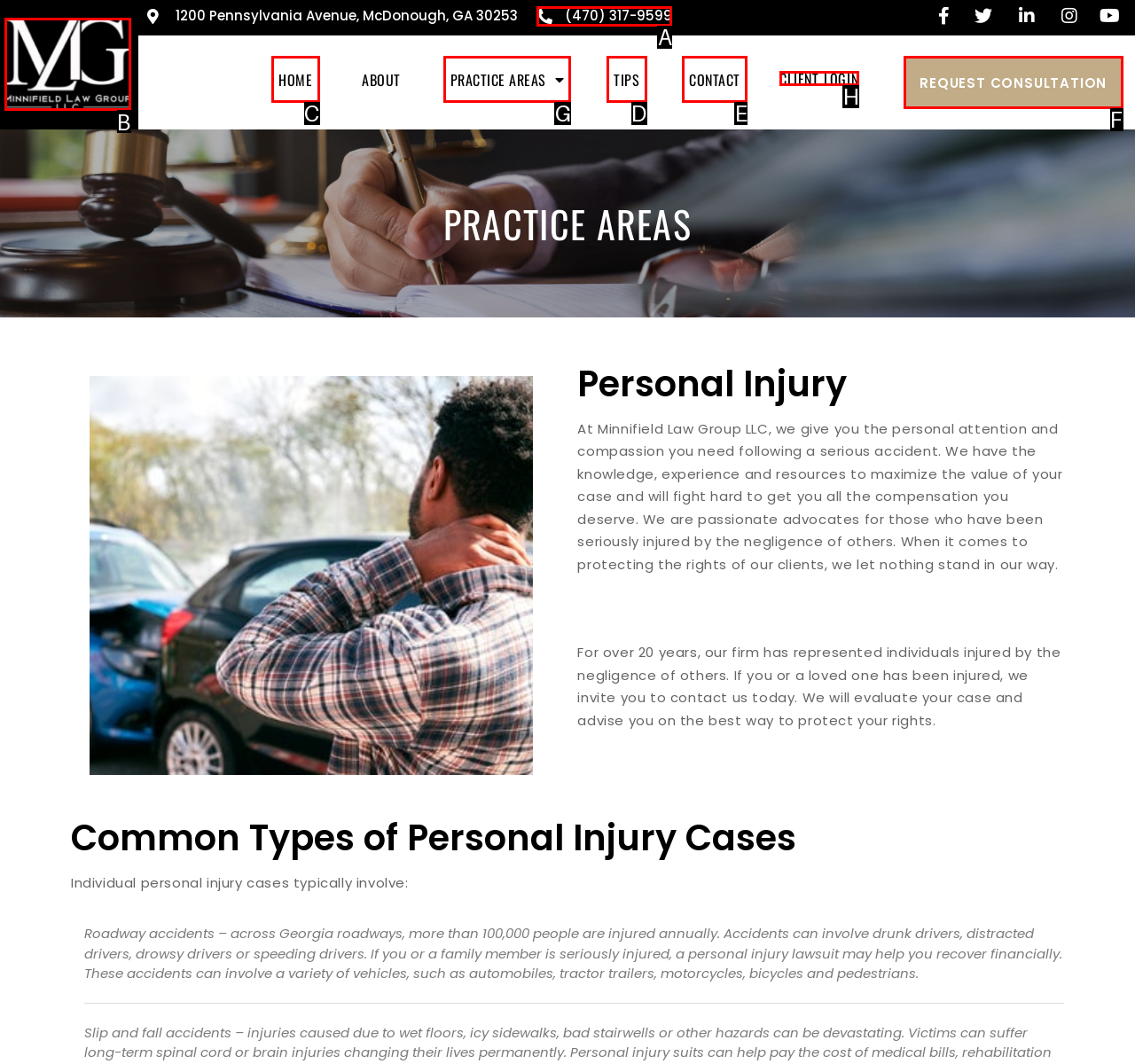Based on the task: View practice areas, which UI element should be clicked? Answer with the letter that corresponds to the correct option from the choices given.

G